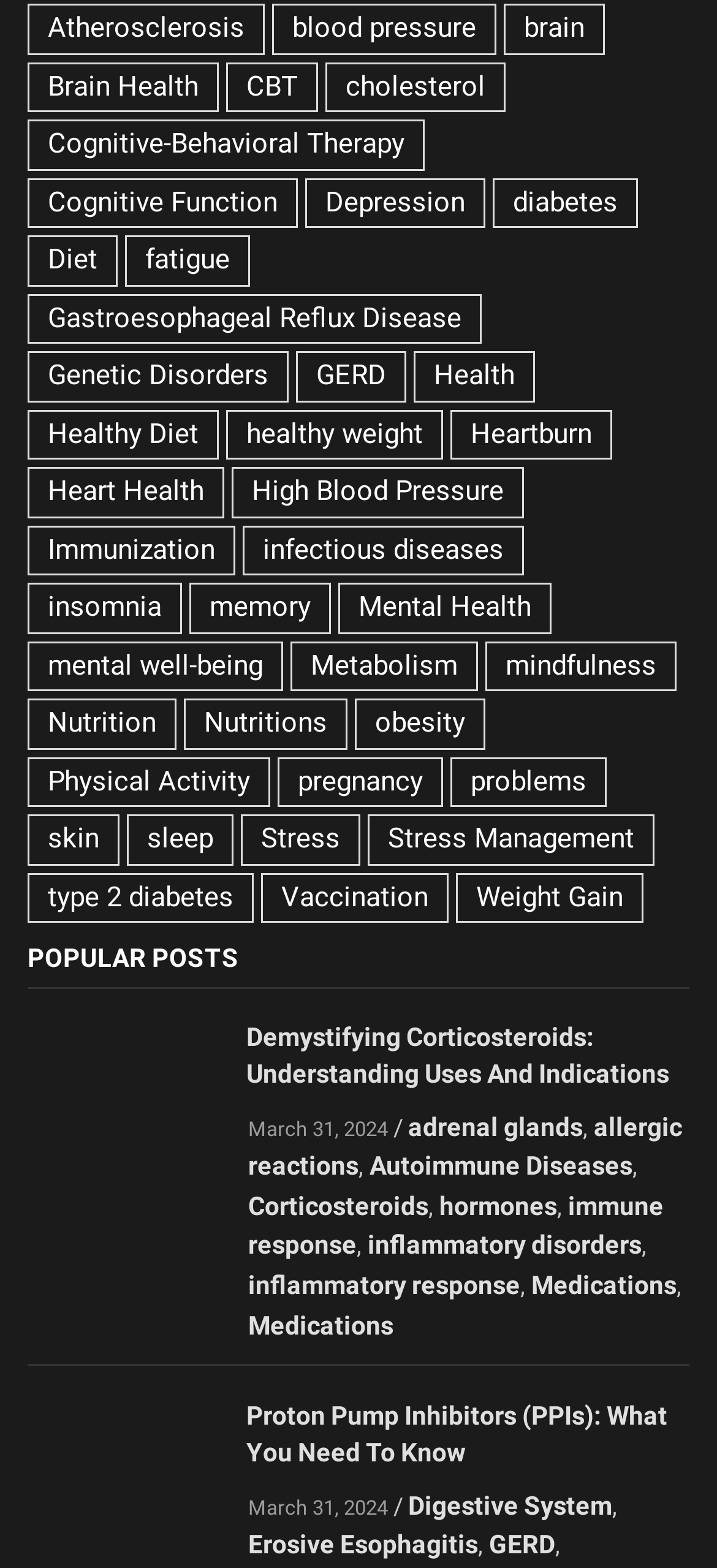Locate the bounding box of the UI element described by: "Brain Health" in the given webpage screenshot.

[0.038, 0.04, 0.305, 0.072]